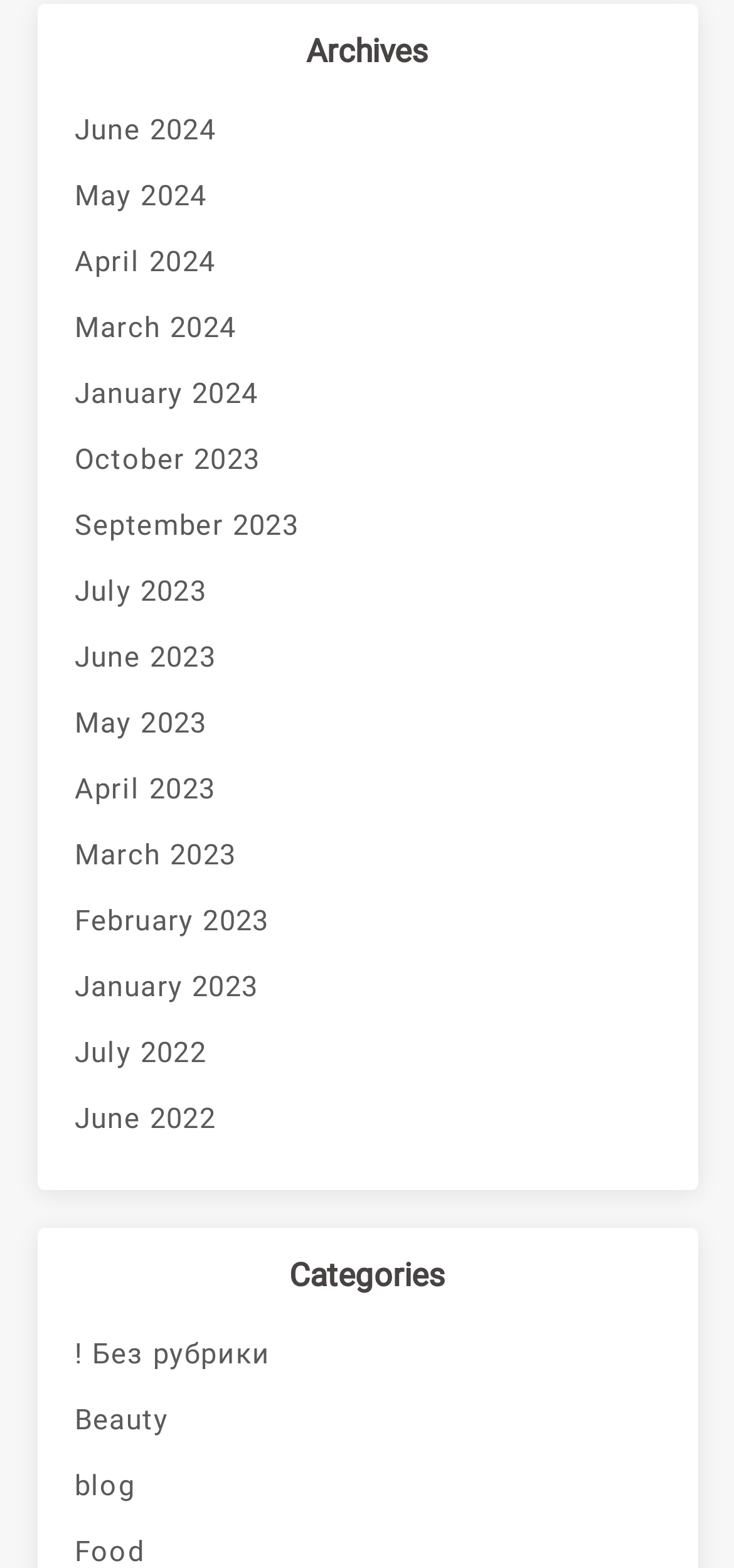Provide the bounding box coordinates of the UI element that matches the description: "March 2023".

[0.101, 0.525, 0.899, 0.567]